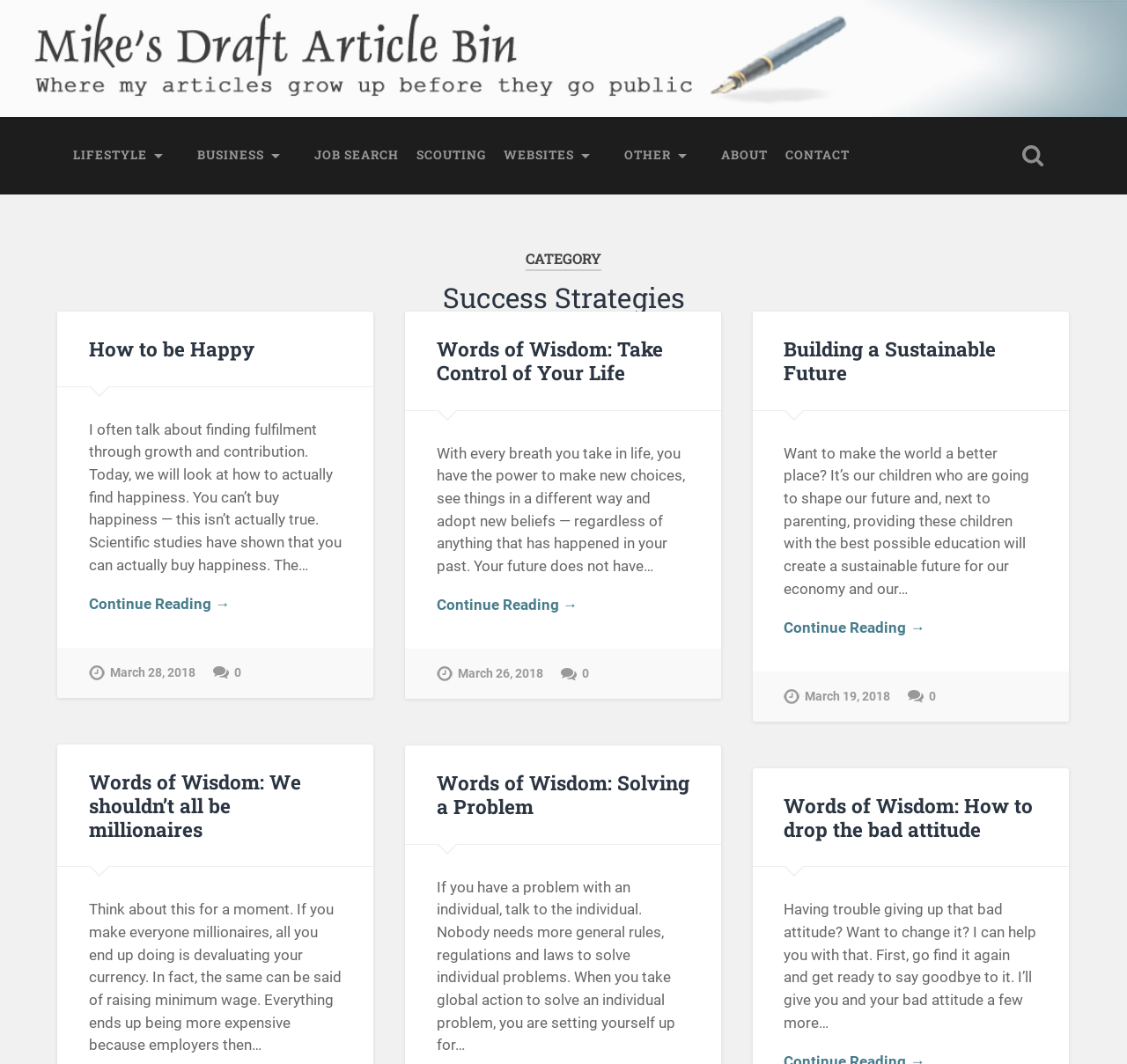Reply to the question with a brief word or phrase: How many articles are listed on this webpage?

5